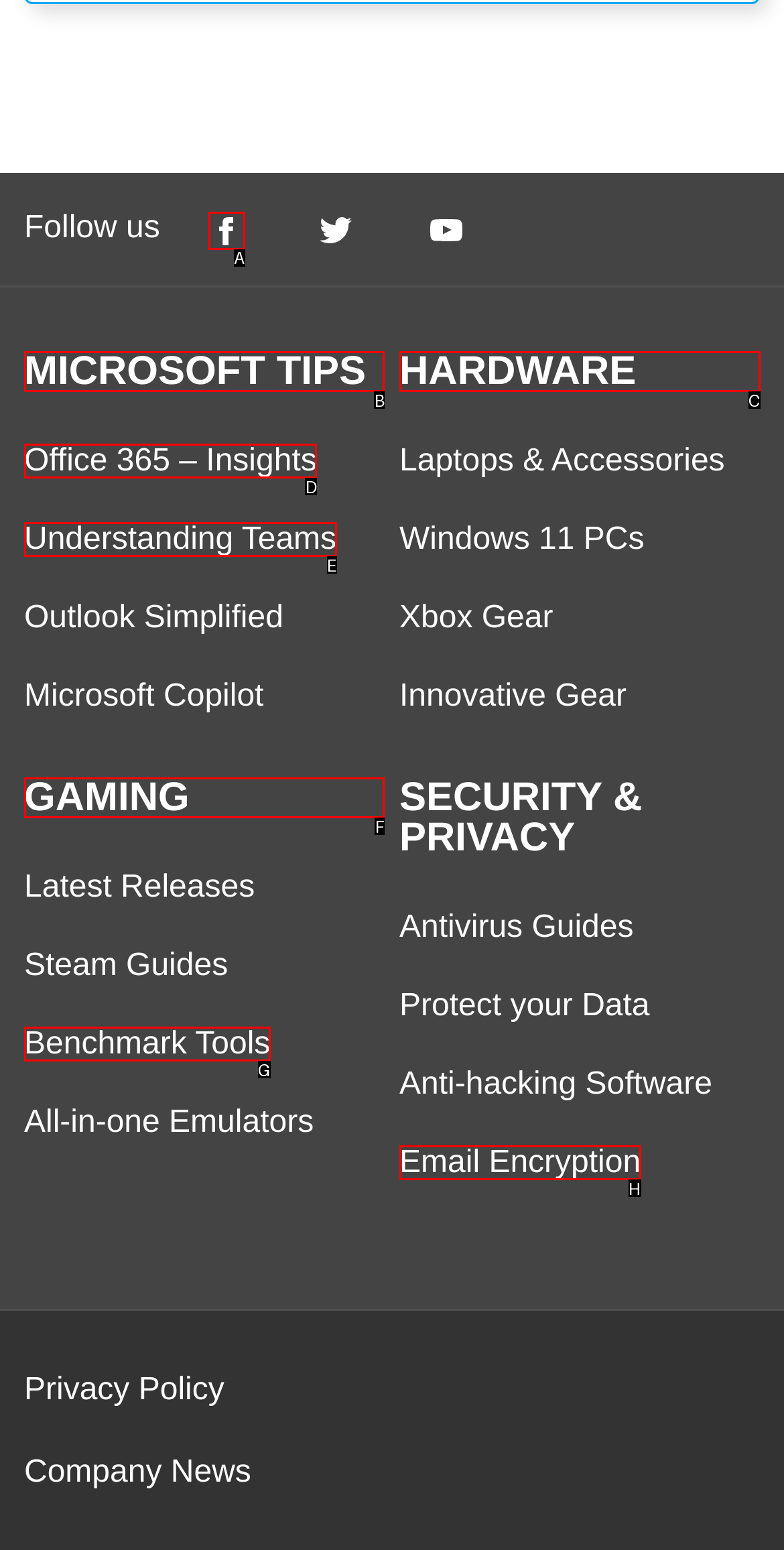Choose the letter of the element that should be clicked to complete the task: Follow us on Facebook
Answer with the letter from the possible choices.

A